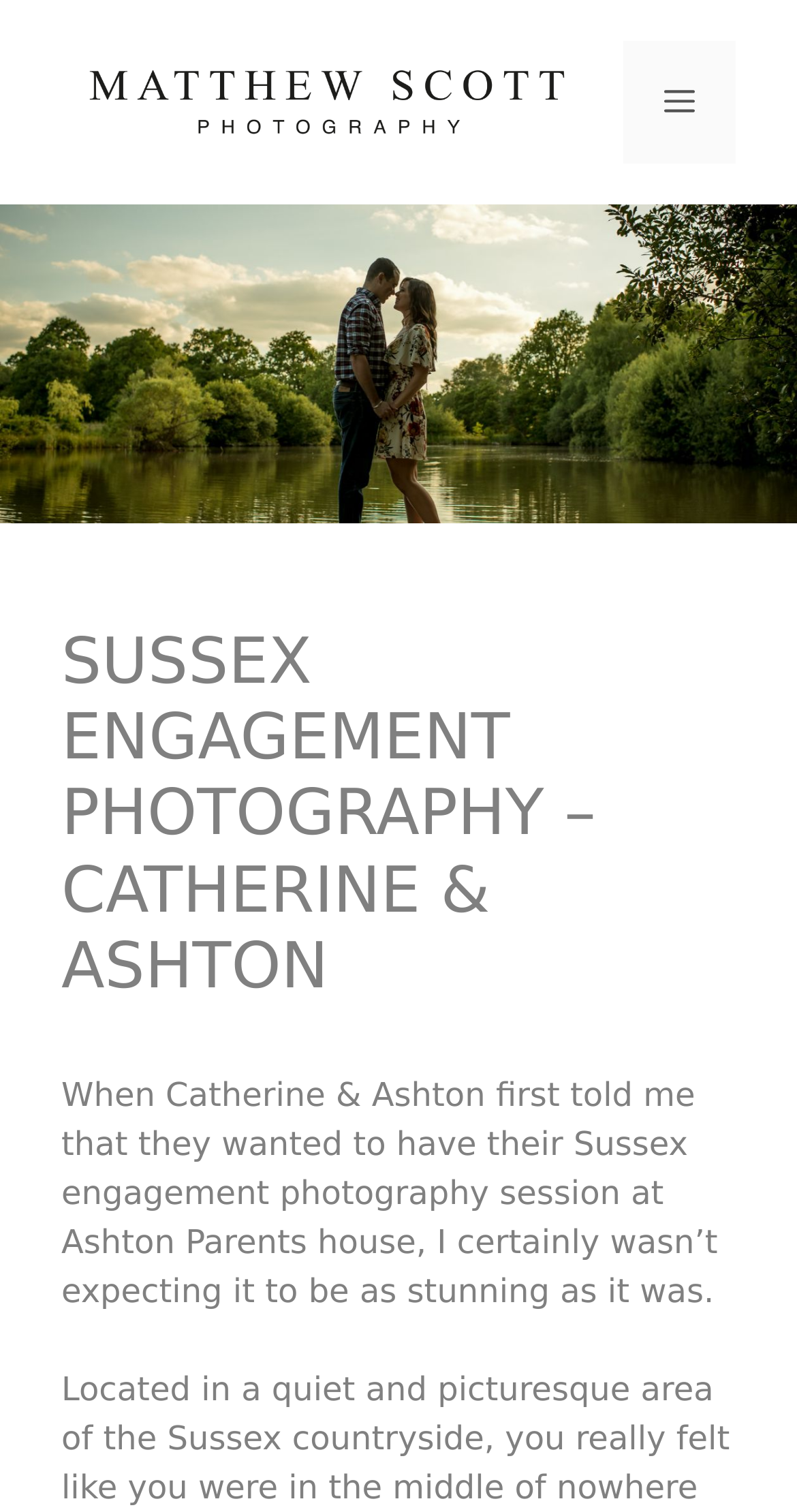Extract the primary heading text from the webpage.

SUSSEX ENGAGEMENT PHOTOGRAPHY – CATHERINE & ASHTON